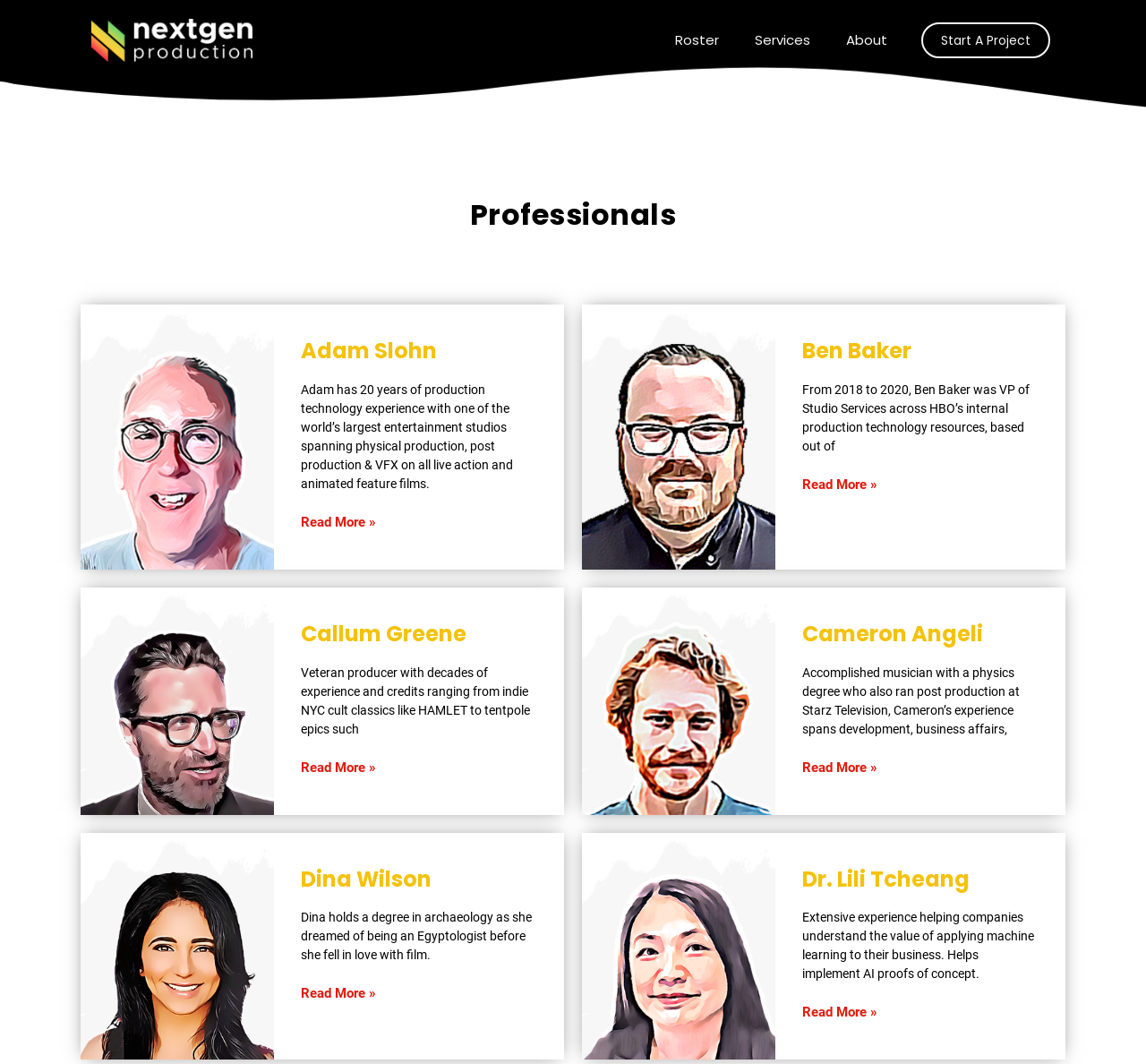Please indicate the bounding box coordinates of the element's region to be clicked to achieve the instruction: "Learn more about Cameron Angeli". Provide the coordinates as four float numbers between 0 and 1, i.e., [left, top, right, bottom].

[0.7, 0.703, 0.766, 0.74]